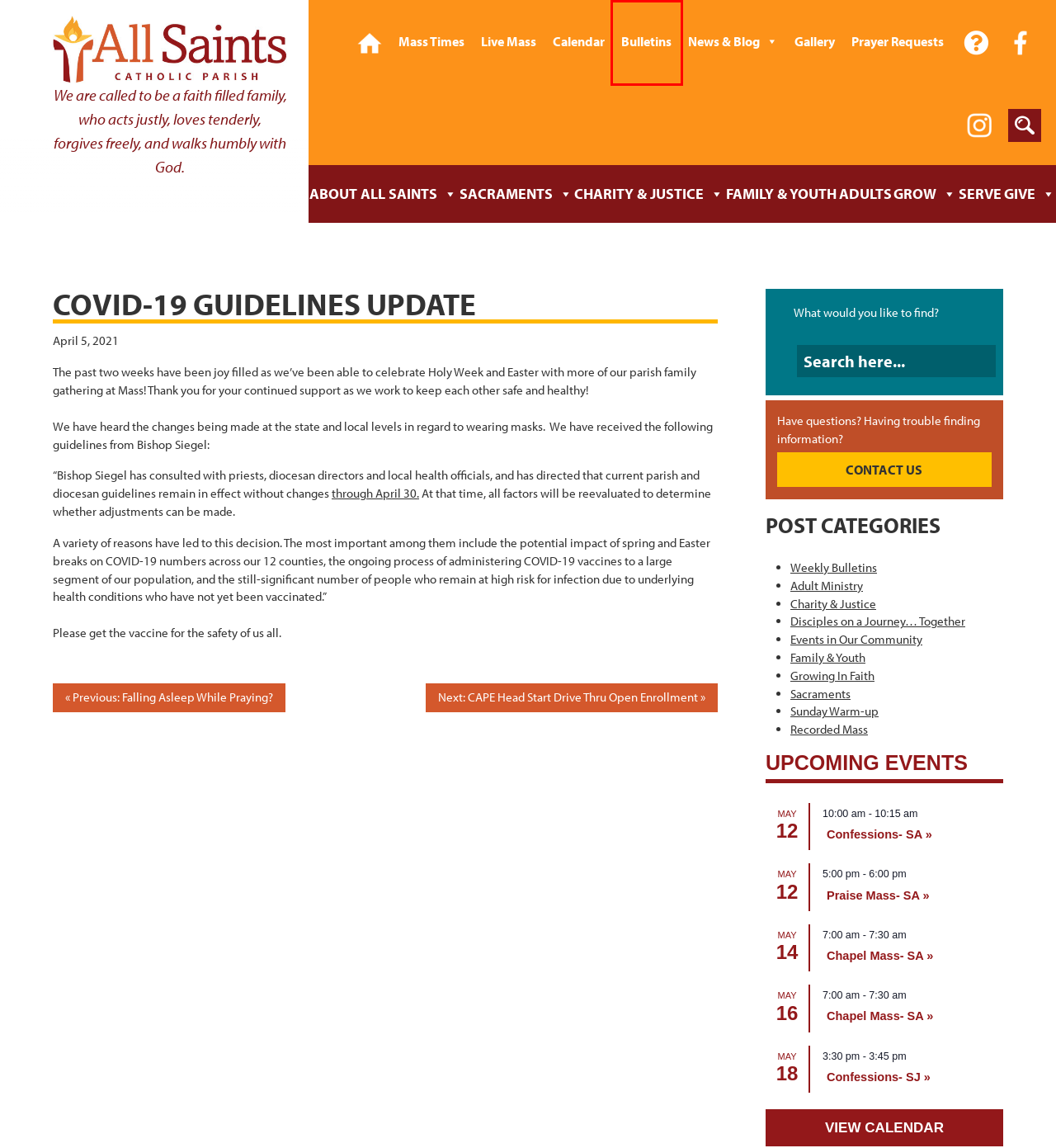You have a screenshot of a webpage where a red bounding box highlights a specific UI element. Identify the description that best matches the resulting webpage after the highlighted element is clicked. The choices are:
A. CAPE Head Start Drive Thru Open Enrollment - All Saints Catholic Parish Evansville
B. Family & Youth - All Saints Catholic Parish Evansville
C. Events in Our Community - All Saints Catholic Parish Evansville
D. Weekly Bulletins - All Saints Catholic Parish Evansville
E. Charity & Justice Ministry - All Saints Catholic Parish Evansville
F. Events from Jun 20 – Jun 18 – All Saints Catholic Parish Evansville
G. Charity & Justice - All Saints Catholic Parish Evansville
H. Chapel Mass- SA - All Saints Catholic Parish Evansville

D